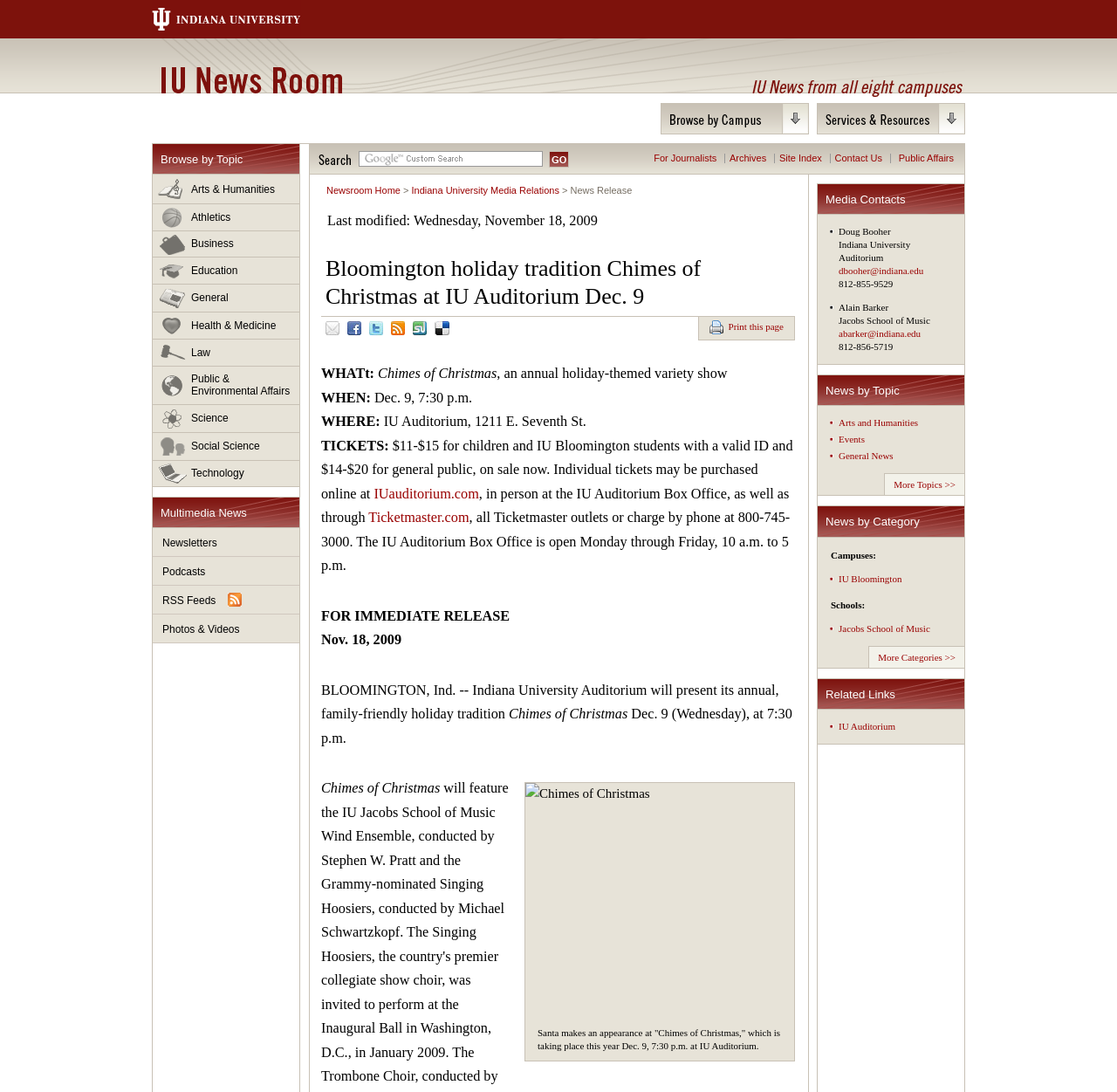Find the bounding box coordinates for the element described here: "Law".

[0.137, 0.311, 0.268, 0.336]